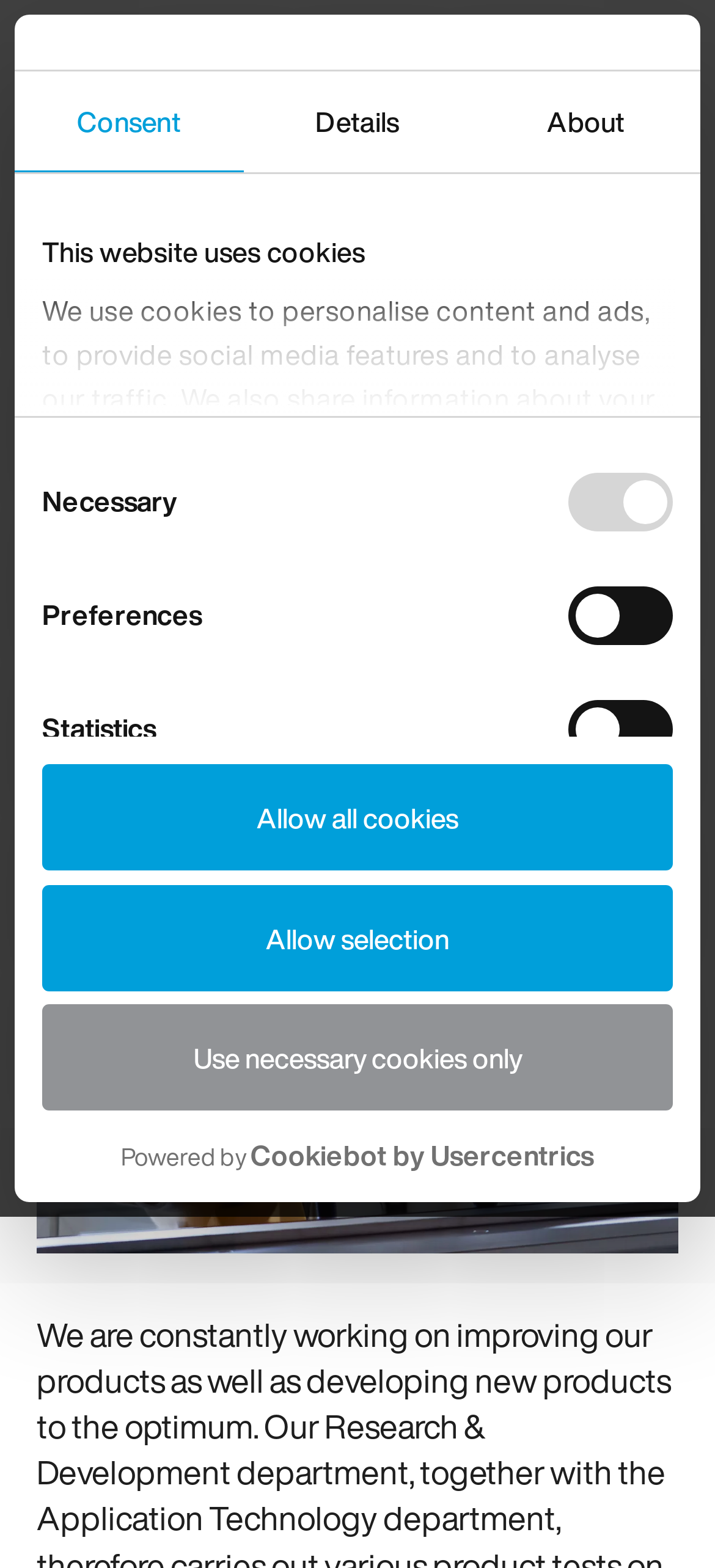Find the bounding box coordinates for the HTML element described in this sentence: "parent_node: Consent aria-label="Navigation"". Provide the coordinates as four float numbers between 0 and 1, in the format [left, top, right, bottom].

[0.774, 0.673, 0.938, 0.748]